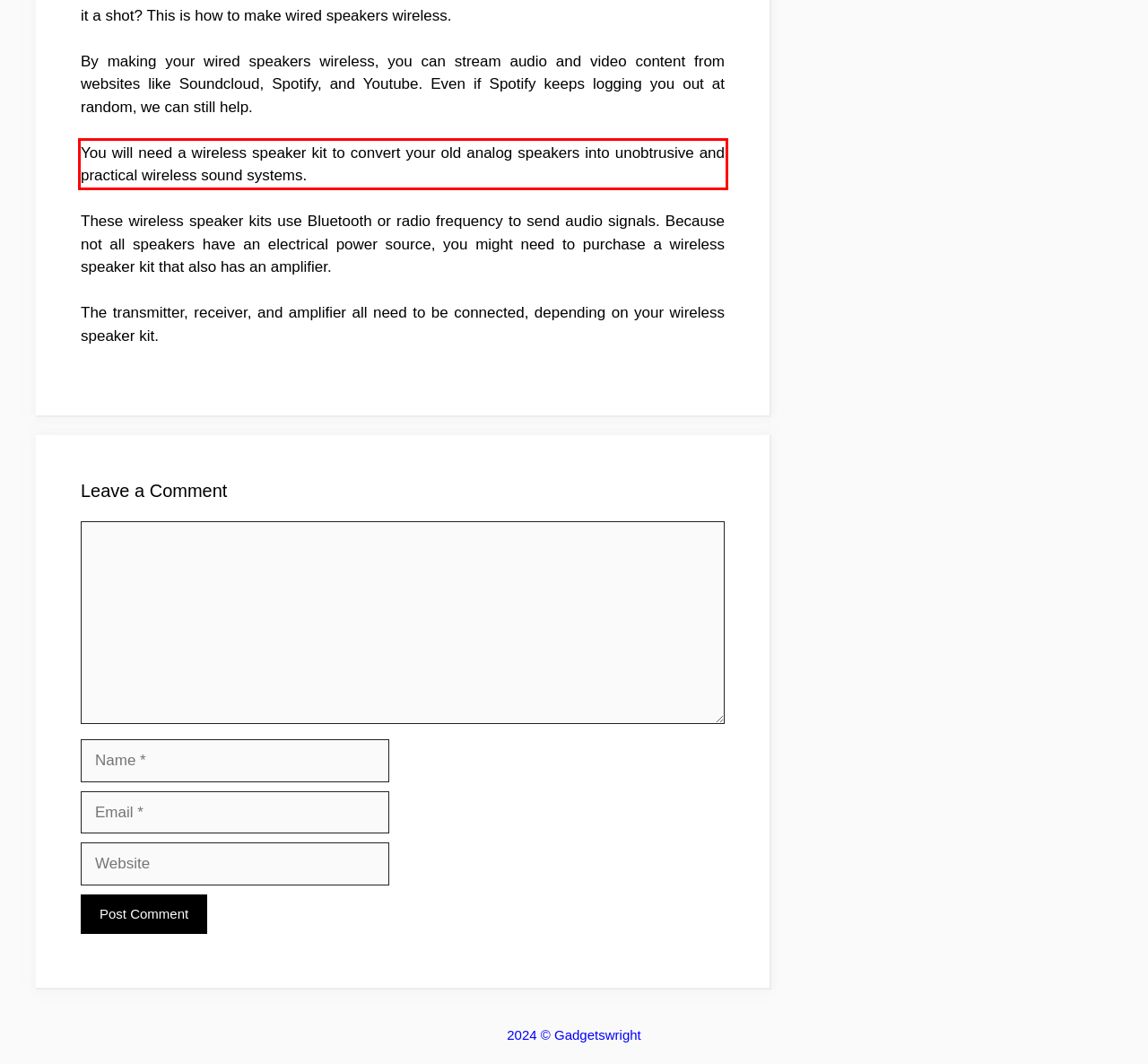You are given a webpage screenshot with a red bounding box around a UI element. Extract and generate the text inside this red bounding box.

You will need a wireless speaker kit to convert your old analog speakers into unobtrusive and practical wireless sound systems.